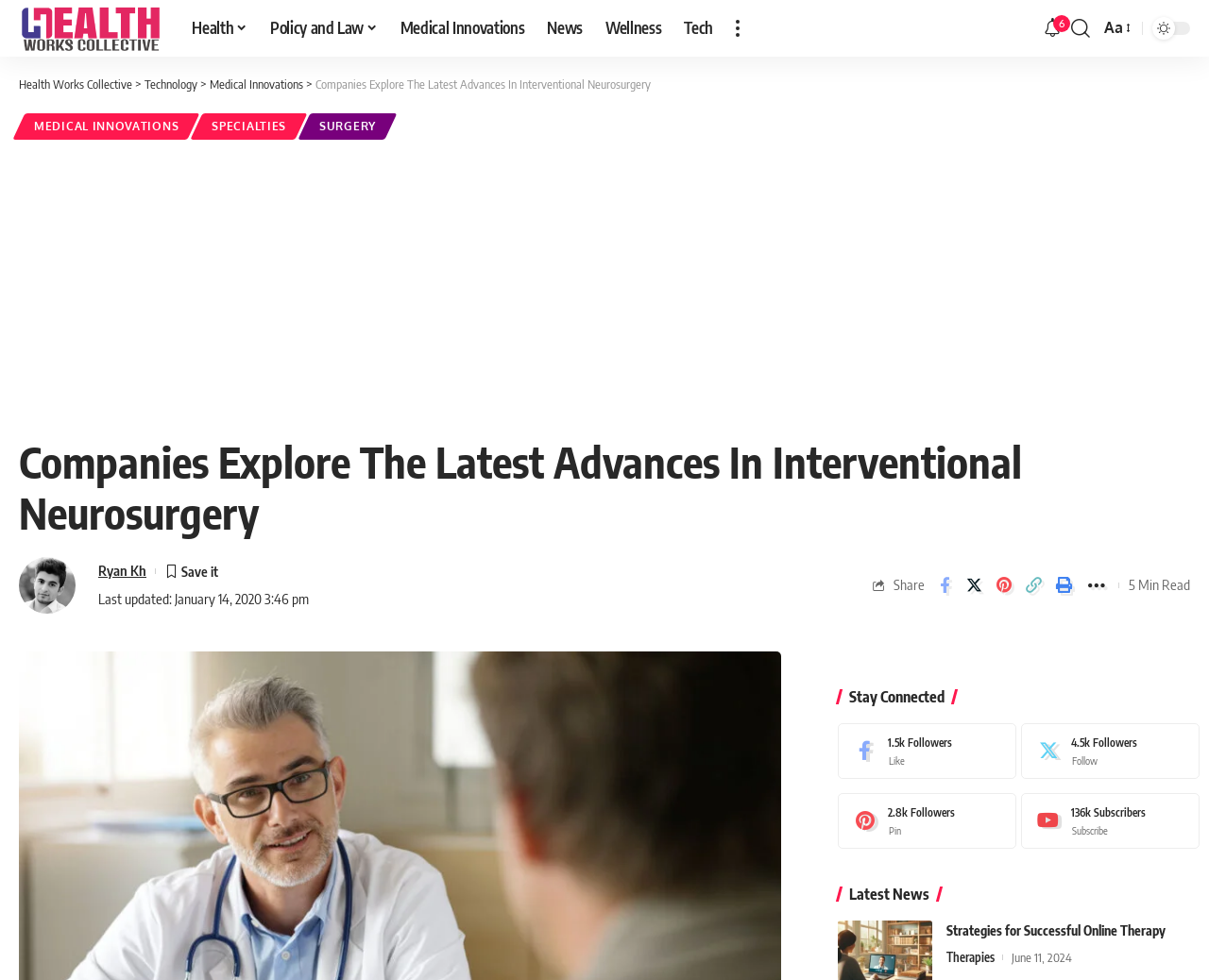With reference to the screenshot, provide a detailed response to the question below:
What is the date of the latest news article?

I looked at the 'Latest News' section and found the date 'June 11, 2024' associated with the latest news article.